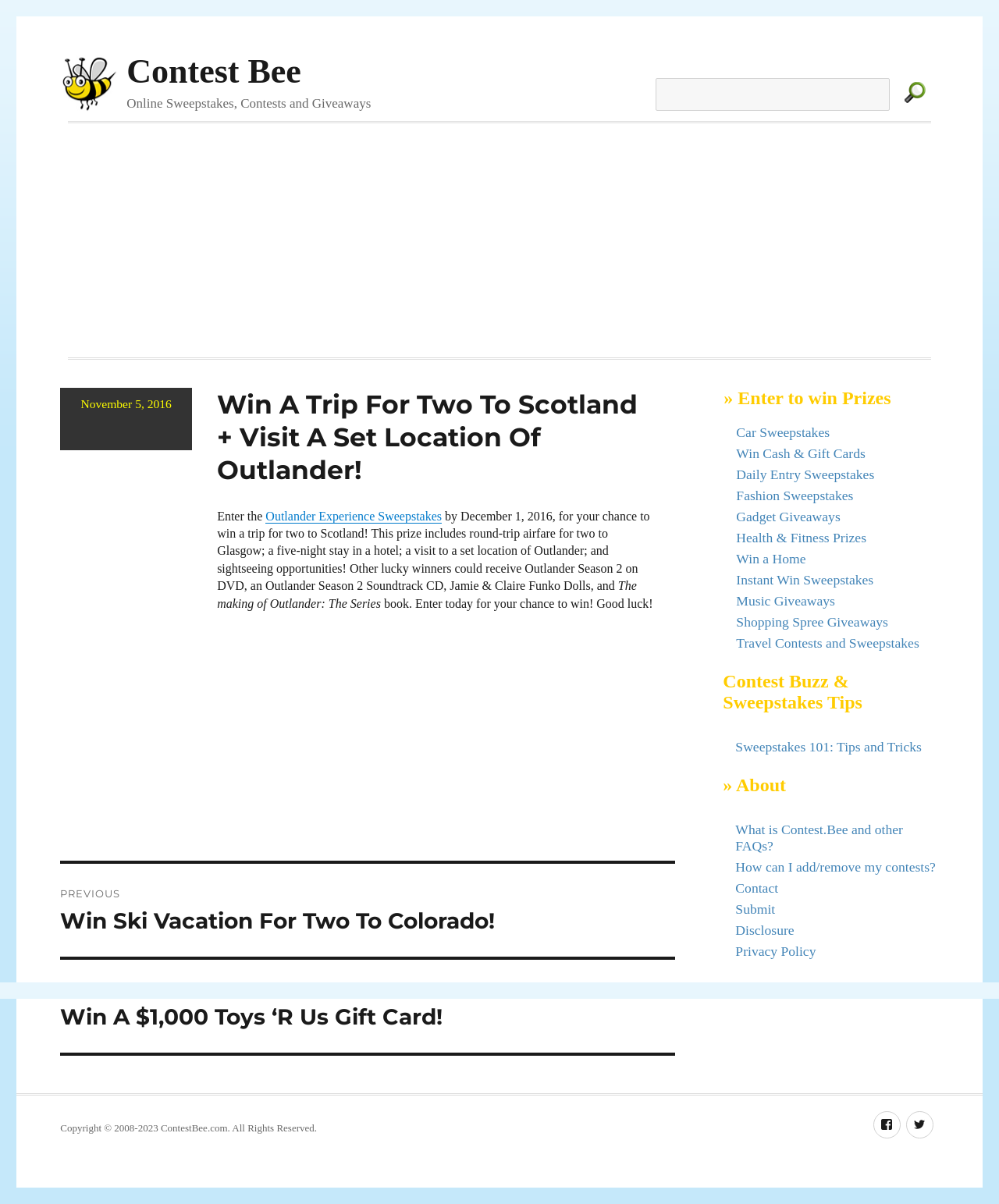Please identify the bounding box coordinates of the element's region that I should click in order to complete the following instruction: "Visit the previous post". The bounding box coordinates consist of four float numbers between 0 and 1, i.e., [left, top, right, bottom].

[0.06, 0.718, 0.676, 0.795]